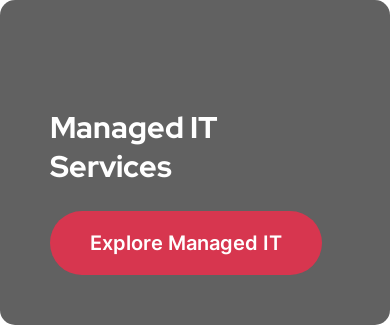What is the focus of the surrounding content?
Based on the image, please offer an in-depth response to the question.

The question asks about the focus of the surrounding content in the image. According to the caption, the surrounding content likely focuses on technology solutions tailored for businesses, which positions the managed IT services as an integral part of the overall offerings.